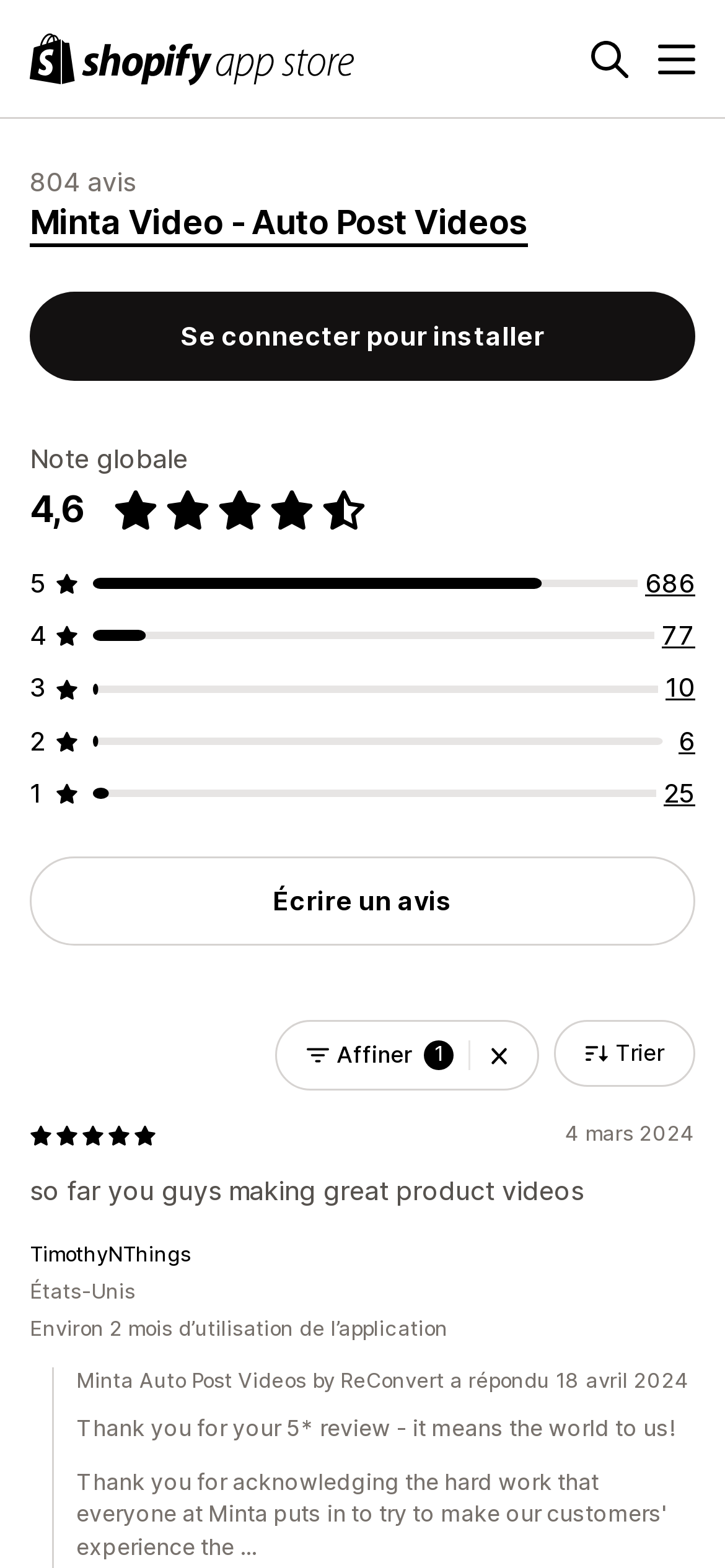Please give a succinct answer using a single word or phrase:
When did Minta Auto Post Videos respond to a review?

18 avril 2024